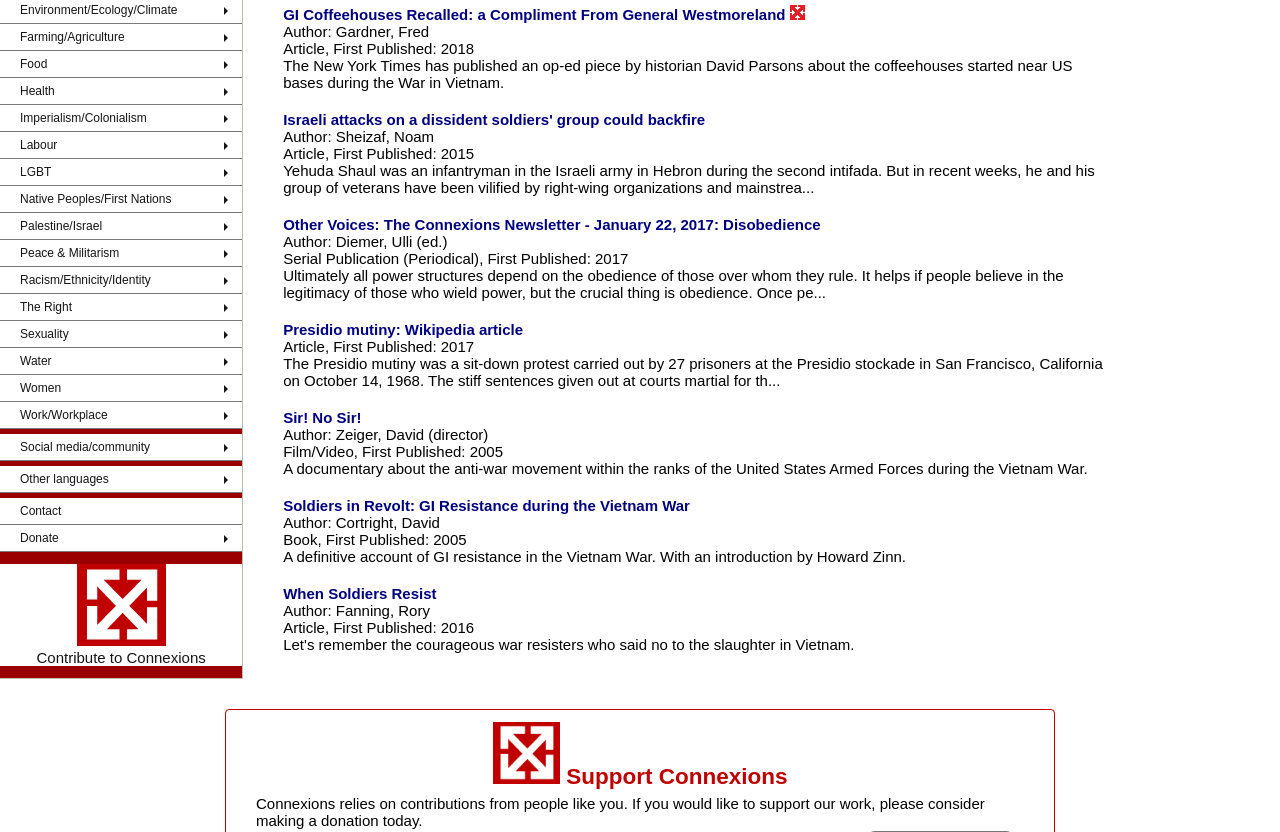Extract the bounding box coordinates of the UI element described: "Contribute to Connexions". Provide the coordinates in the format [left, top, right, bottom] with values ranging from 0 to 1.

[0.0, 0.678, 0.189, 0.8]